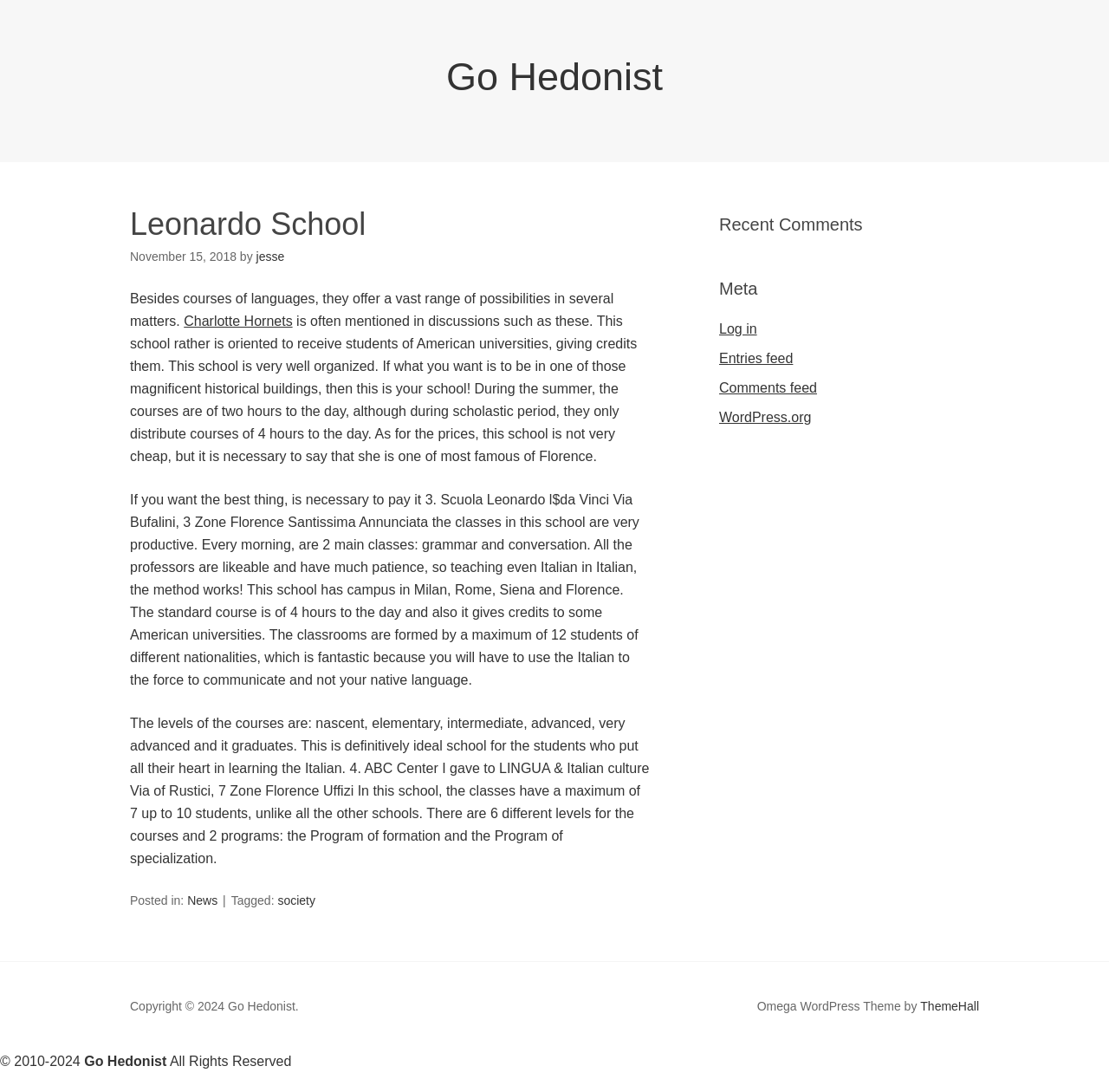Utilize the details in the image to give a detailed response to the question: What is the copyright year of the webpage?

The copyright year of the webpage is 2024, which is mentioned at the bottom of the webpage in the copyright section.